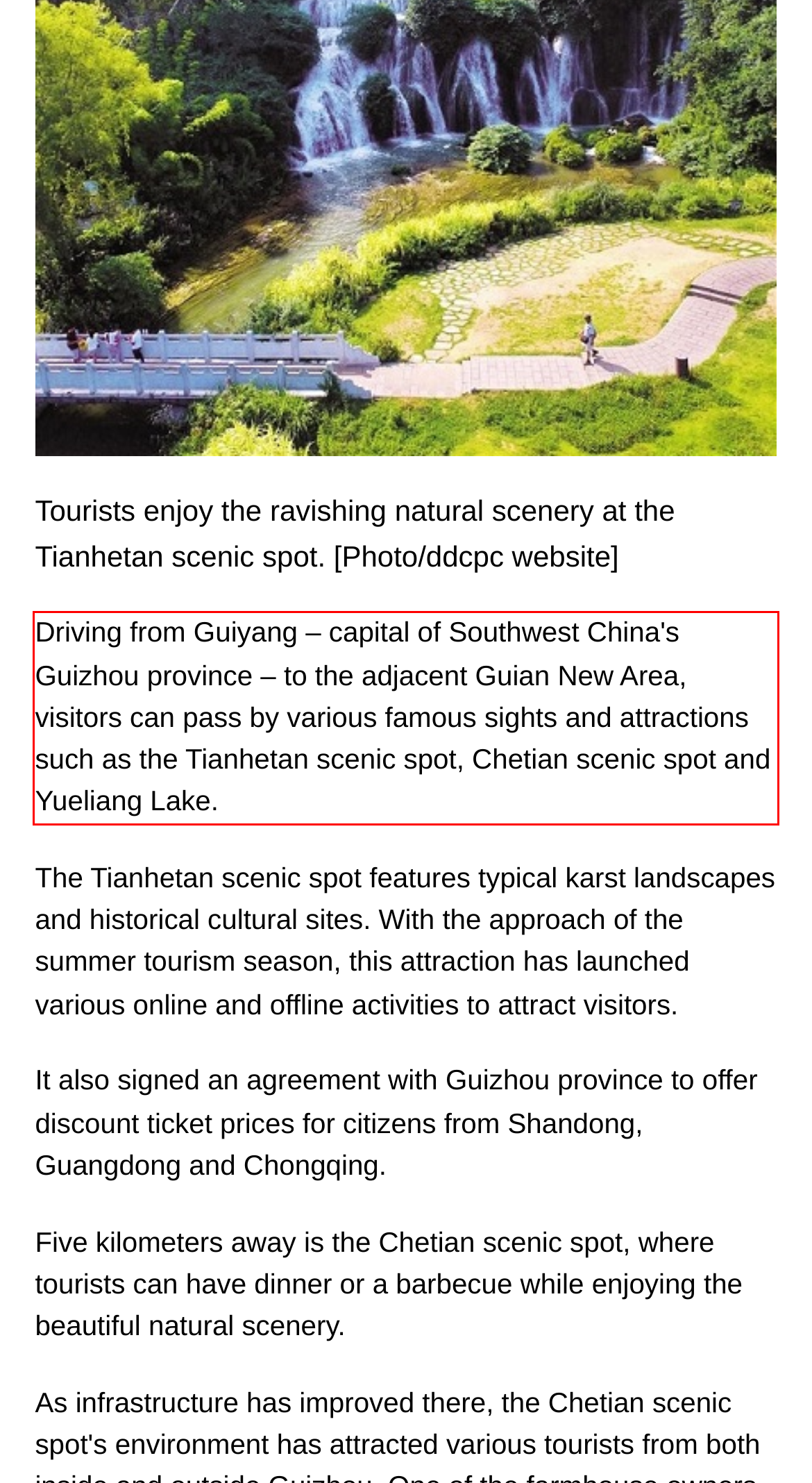Using OCR, extract the text content found within the red bounding box in the given webpage screenshot.

Driving from Guiyang – capital of Southwest China's Guizhou province – to the adjacent Guian New Area, visitors can pass by various famous sights and attractions such as the Tianhetan scenic spot, Chetian scenic spot and Yueliang Lake.